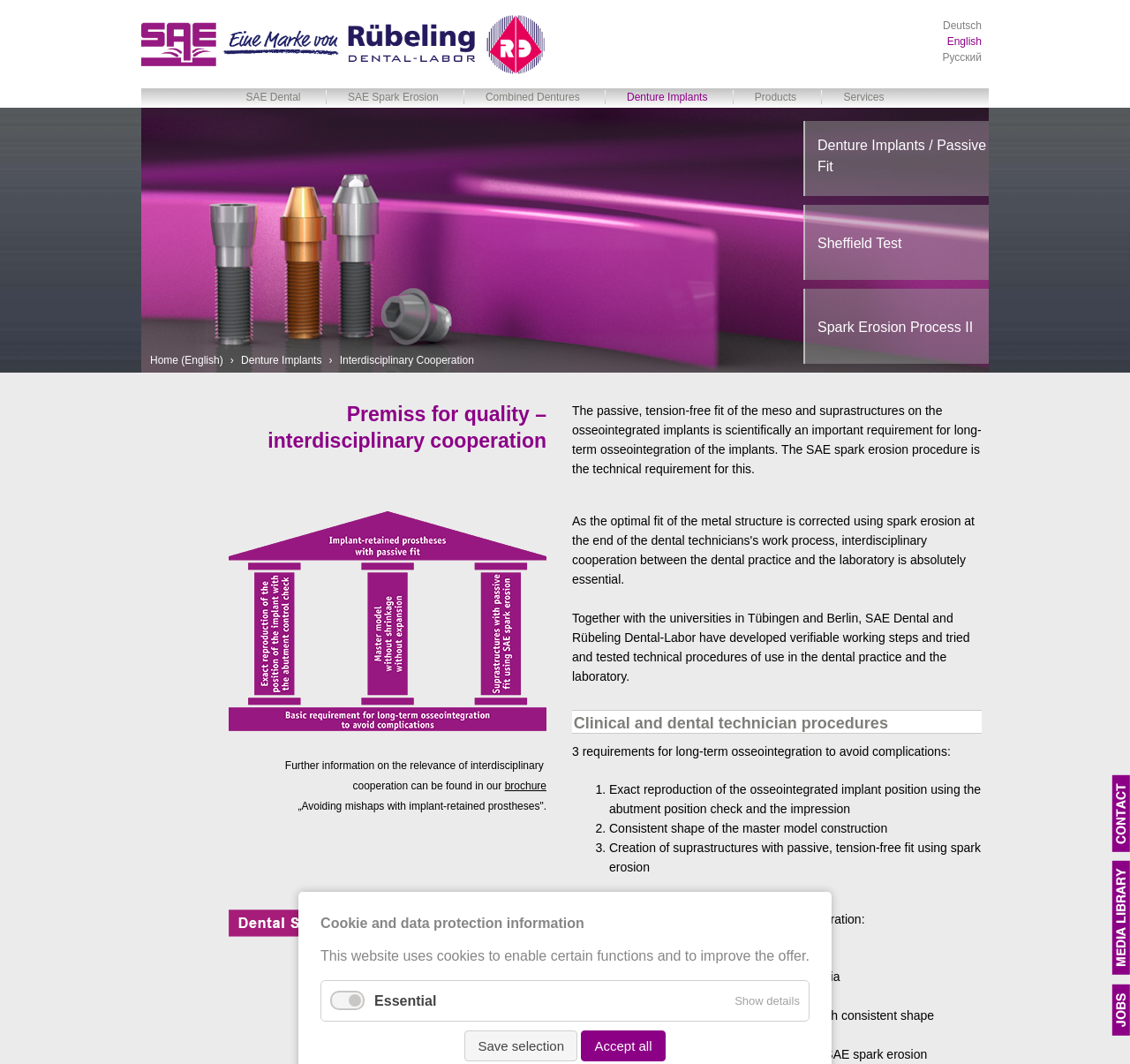Please examine the image and answer the question with a detailed explanation:
What is the focus of the 'Clinical and dental technician procedures' section?

The 'Clinical and dental technician procedures' section on the webpage focuses on the requirements for long-term osseointegration, including exact reproduction of implant positions, consistent shape of master model constructions, and creation of suprastructures with passive, tension-free fit using spark erosion.